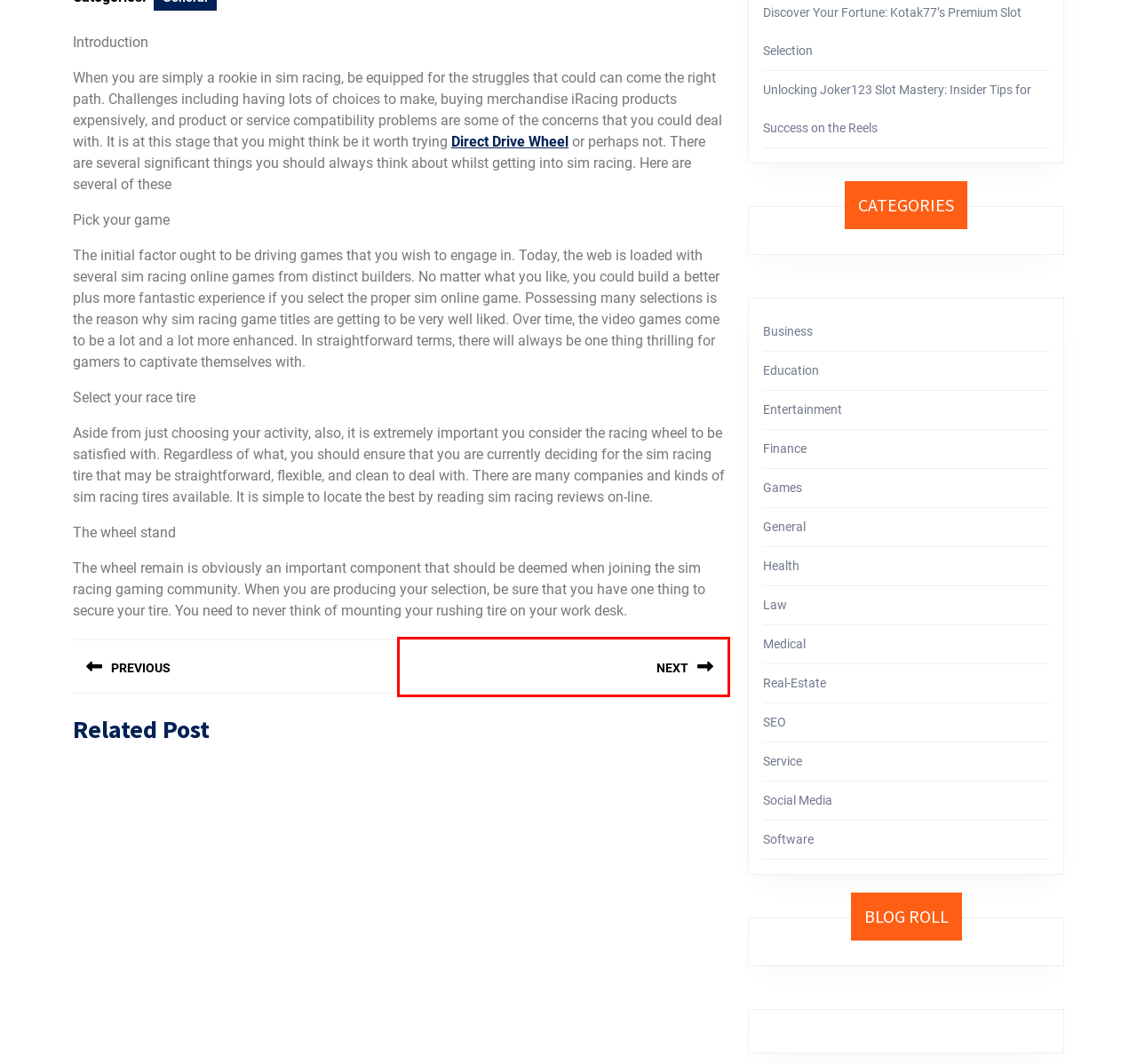Observe the provided screenshot of a webpage that has a red rectangle bounding box. Determine the webpage description that best matches the new webpage after clicking the element inside the red bounding box. Here are the candidates:
A. Business – The Golden Bowl
B. Know why the Fairfield plumbing in Ohio should be taken as a priority. – The Golden Bowl
C. Games – The Golden Bowl
D. Law – The Golden Bowl
E. Medical – The Golden Bowl
F. Discover Your Fortune: Kotak77’s Premium Slot Selection – The Golden Bowl
G. Unlocking Joker123 Slot Mastery: Insider Tips for Success on the Reels – The Golden Bowl
H. Finance – The Golden Bowl

B